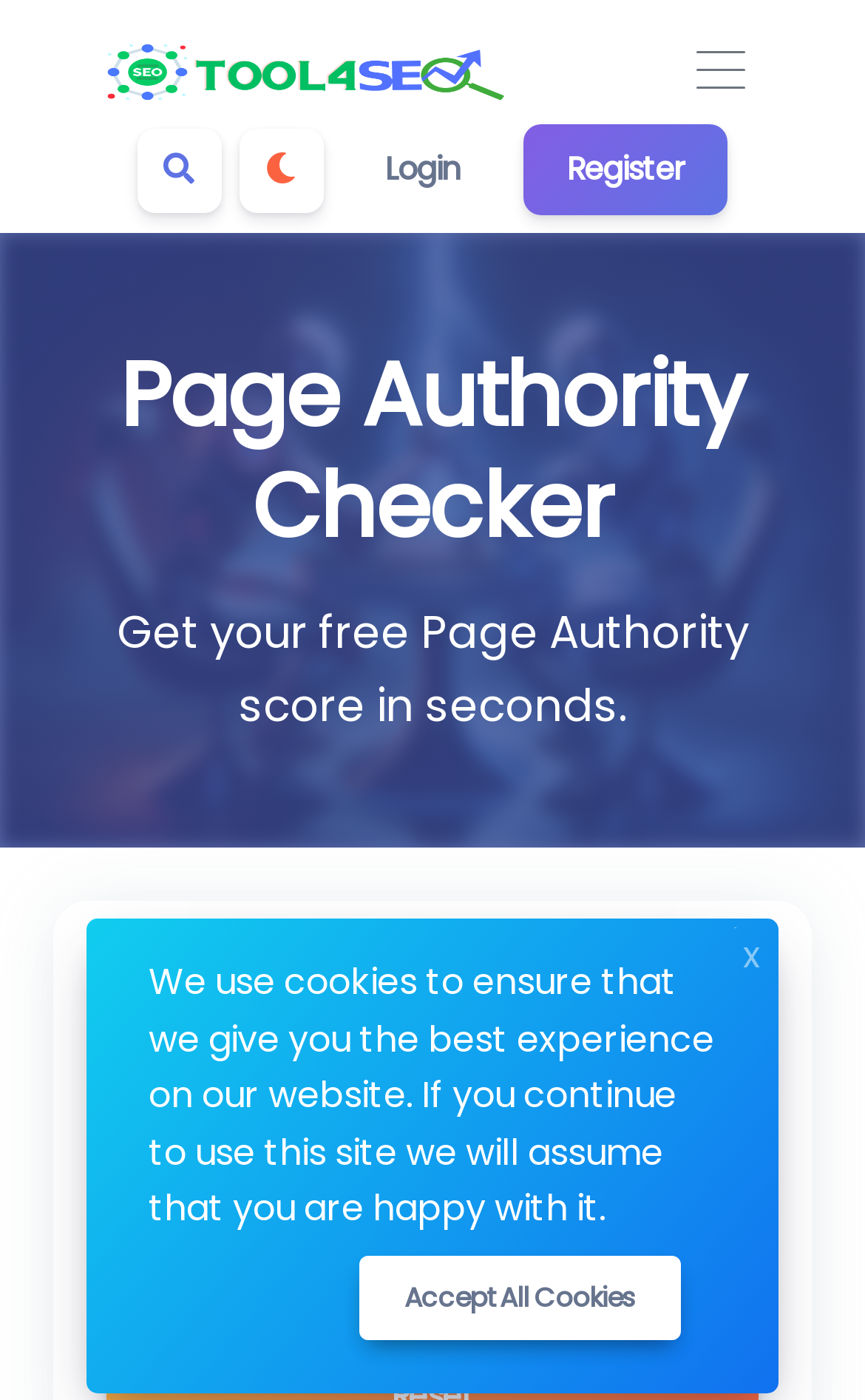Generate the text content of the main headline of the webpage.

Page Authority Checker